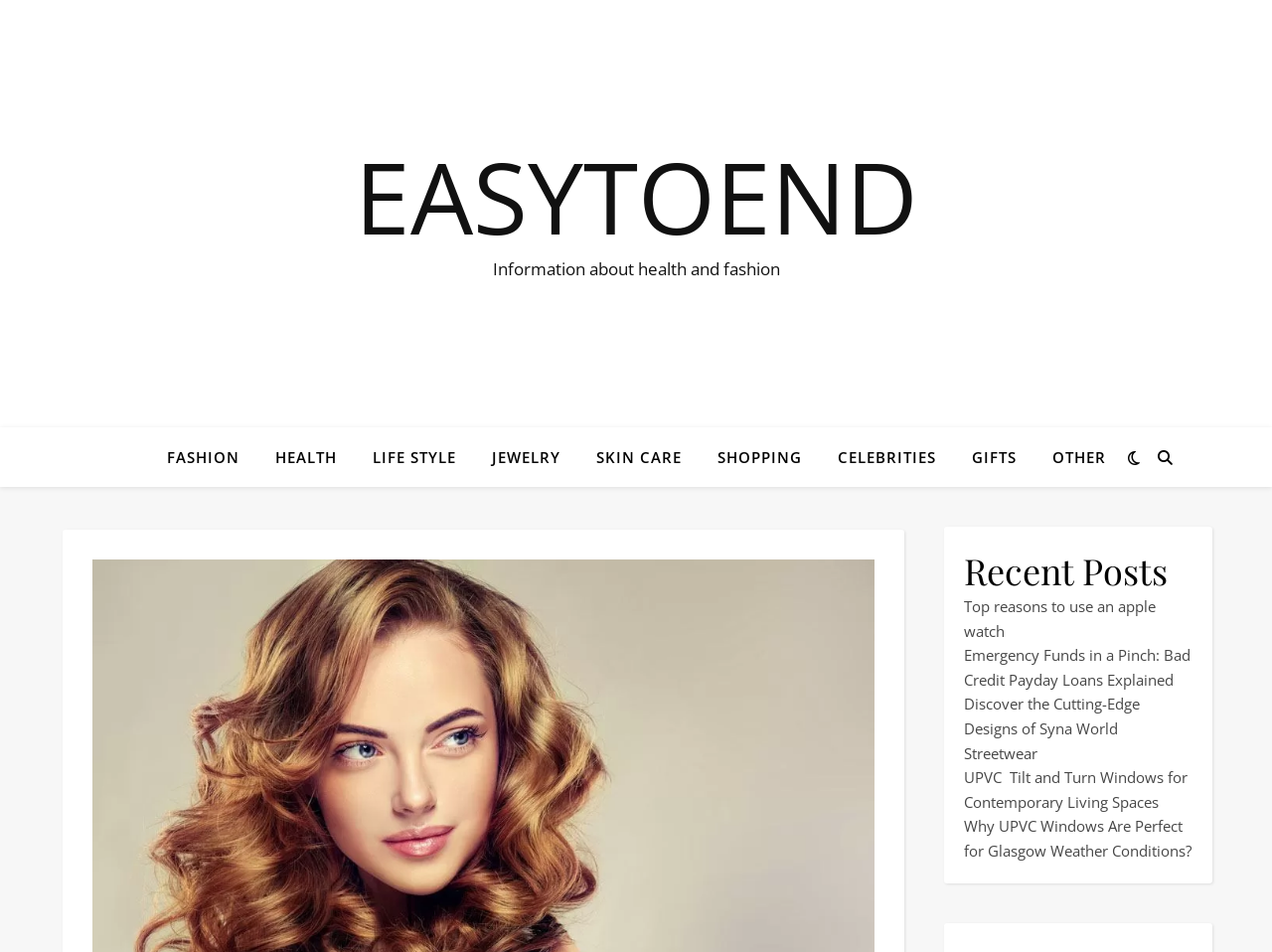Provide the bounding box coordinates of the UI element this sentence describes: "Other".

[0.814, 0.449, 0.869, 0.511]